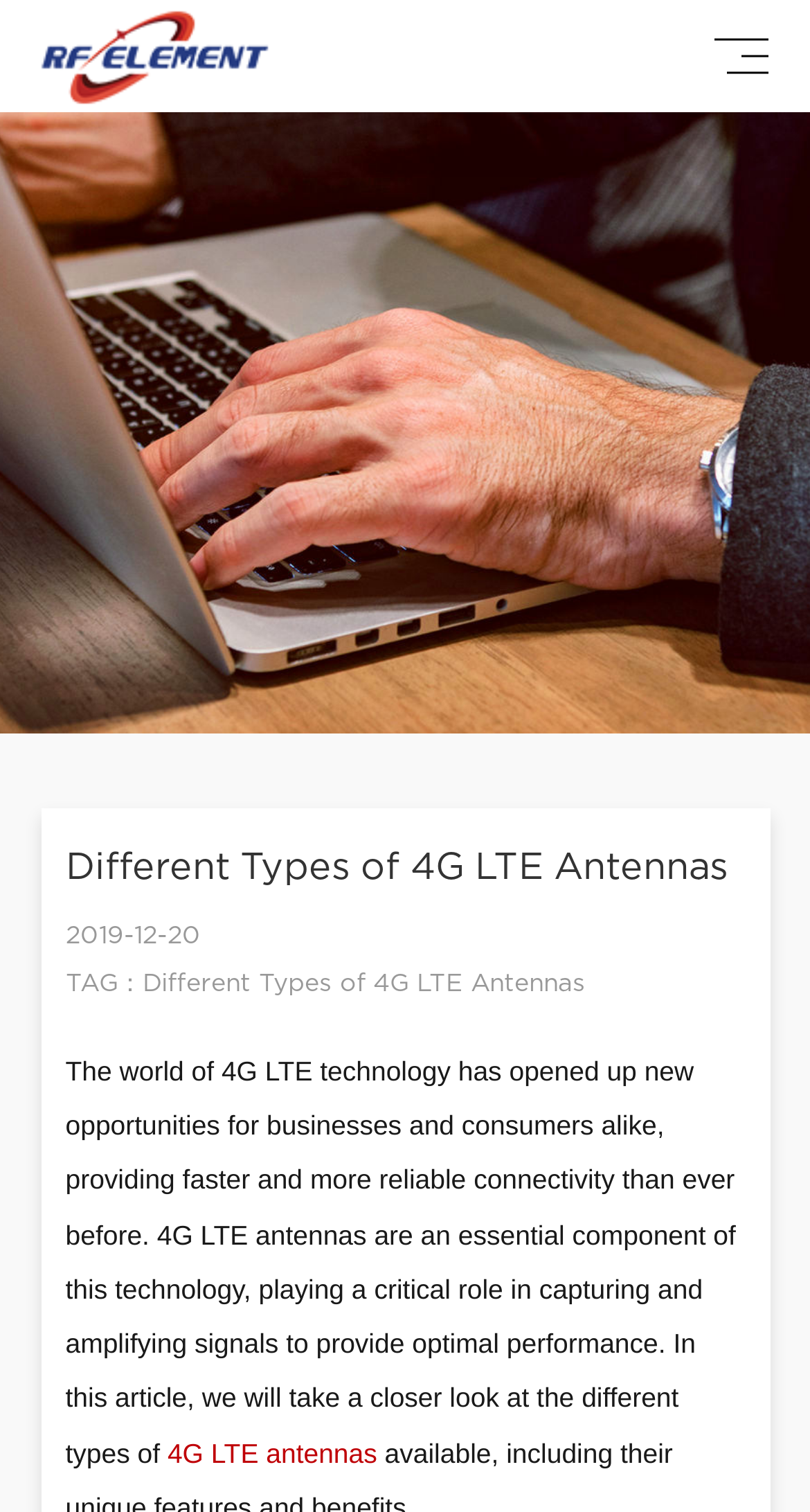How many types of antennas are mentioned?
Look at the image and provide a short answer using one word or a phrase.

At least 5